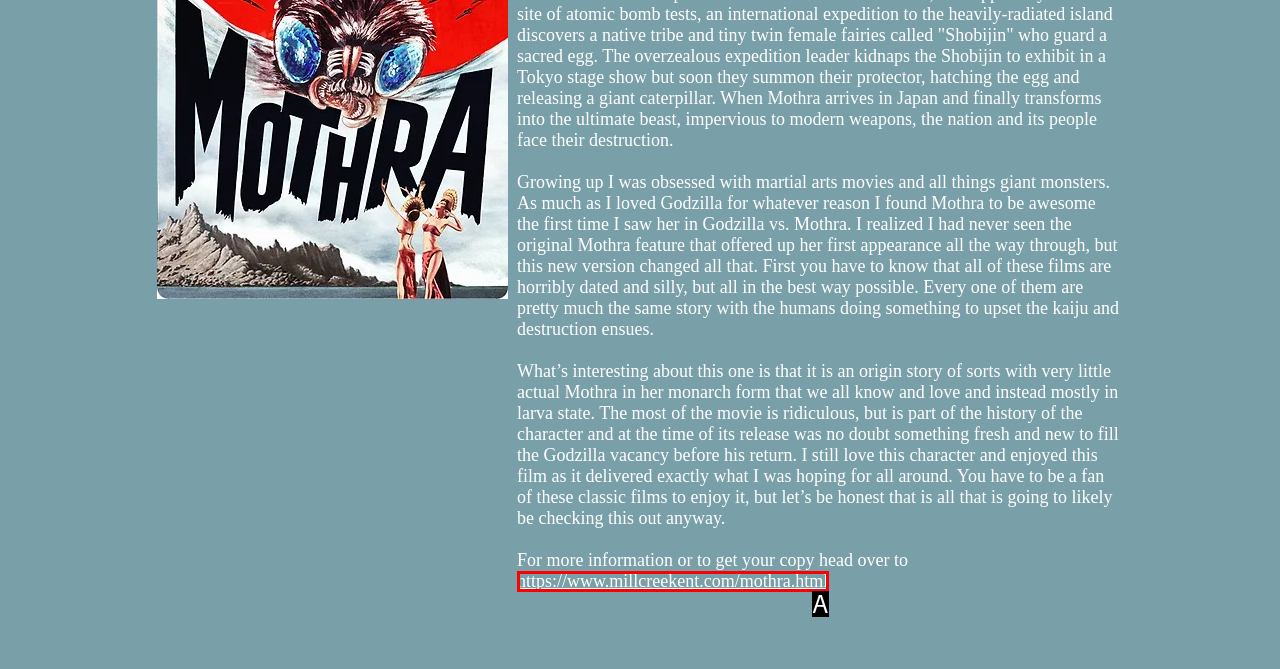Select the HTML element that matches the description: https://www.millcreekent.com/mothra.html. Provide the letter of the chosen option as your answer.

A